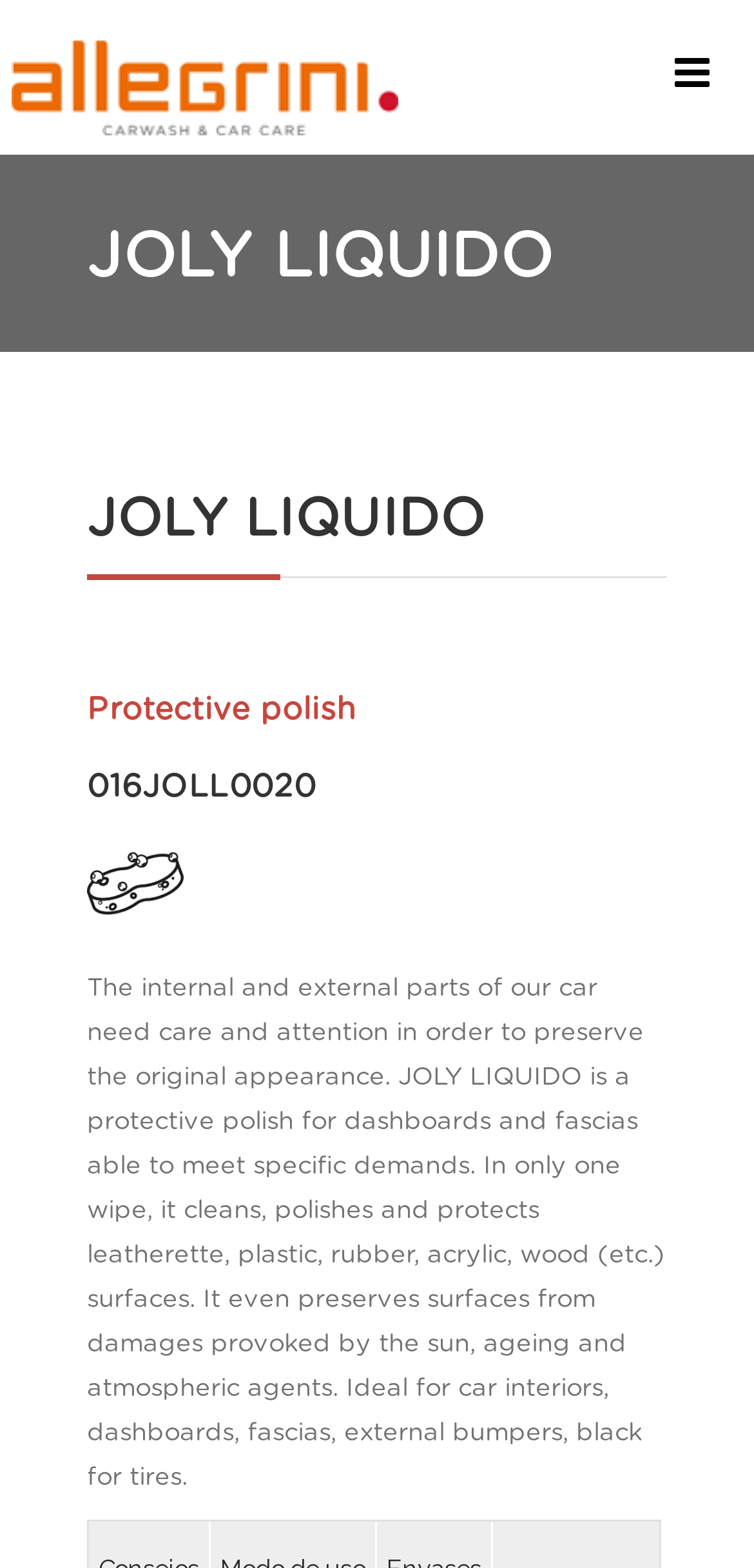Use a single word or phrase to answer the following:
What is the image file name?

carwash_9.jpg